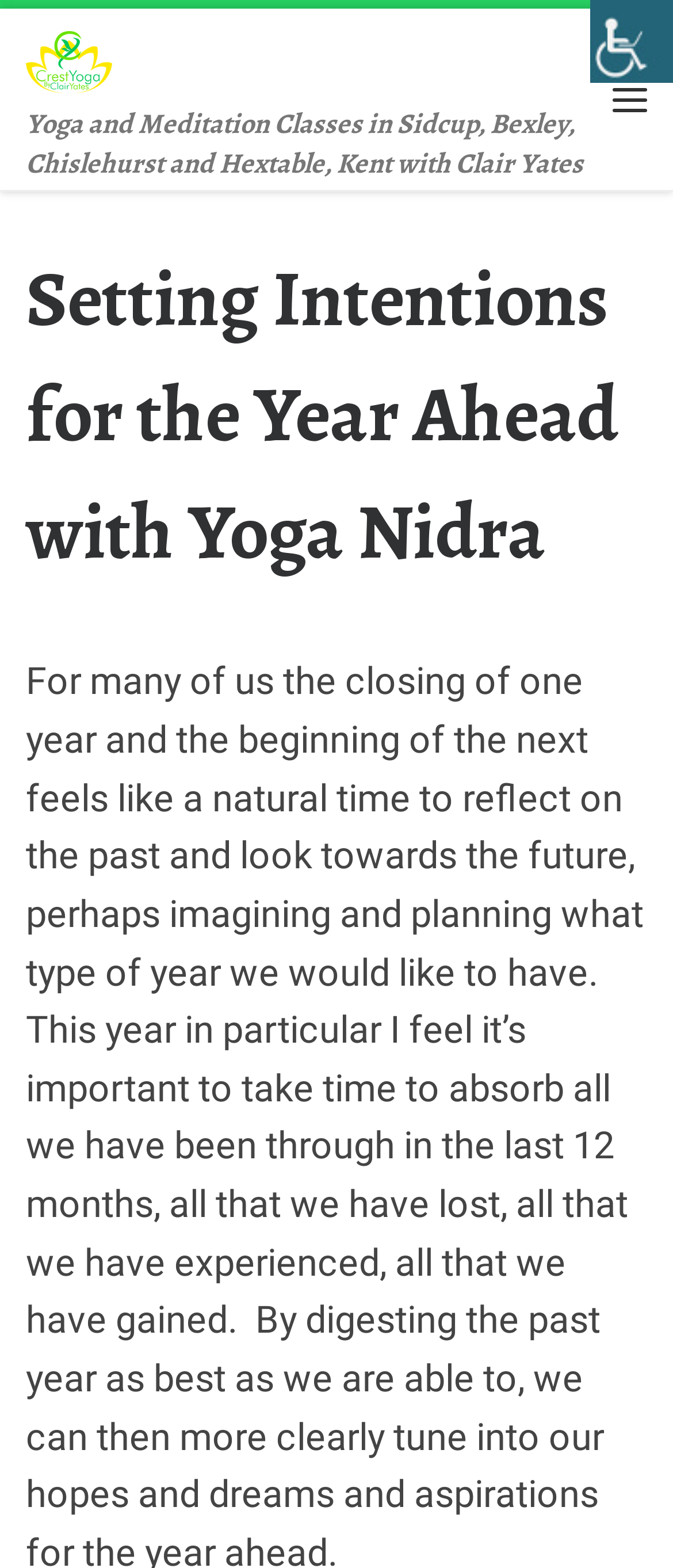Create a detailed narrative describing the layout and content of the webpage.

The webpage is about yoga and meditation classes in Sidcup, Bexley, and Hextable, Kent, with a focus on setting intentions for the year ahead with Yoga Nidra. 

At the top right corner, there is an "Accessibility Helper sidebar" link with an "Accessibility" image next to it. Below this, on the top left, there is a "Skip to content" link. 

Further down, on the top left, there is a link to the website's homepage, "Yoga in Sidcup, Bexley and Hextable, Swanley, Kent", accompanied by a "Back Home" image. 

On the top right, there is a "Menu" link, which expands into a header section containing the main title "Setting Intentions for the Year Ahead with Yoga Nidra".